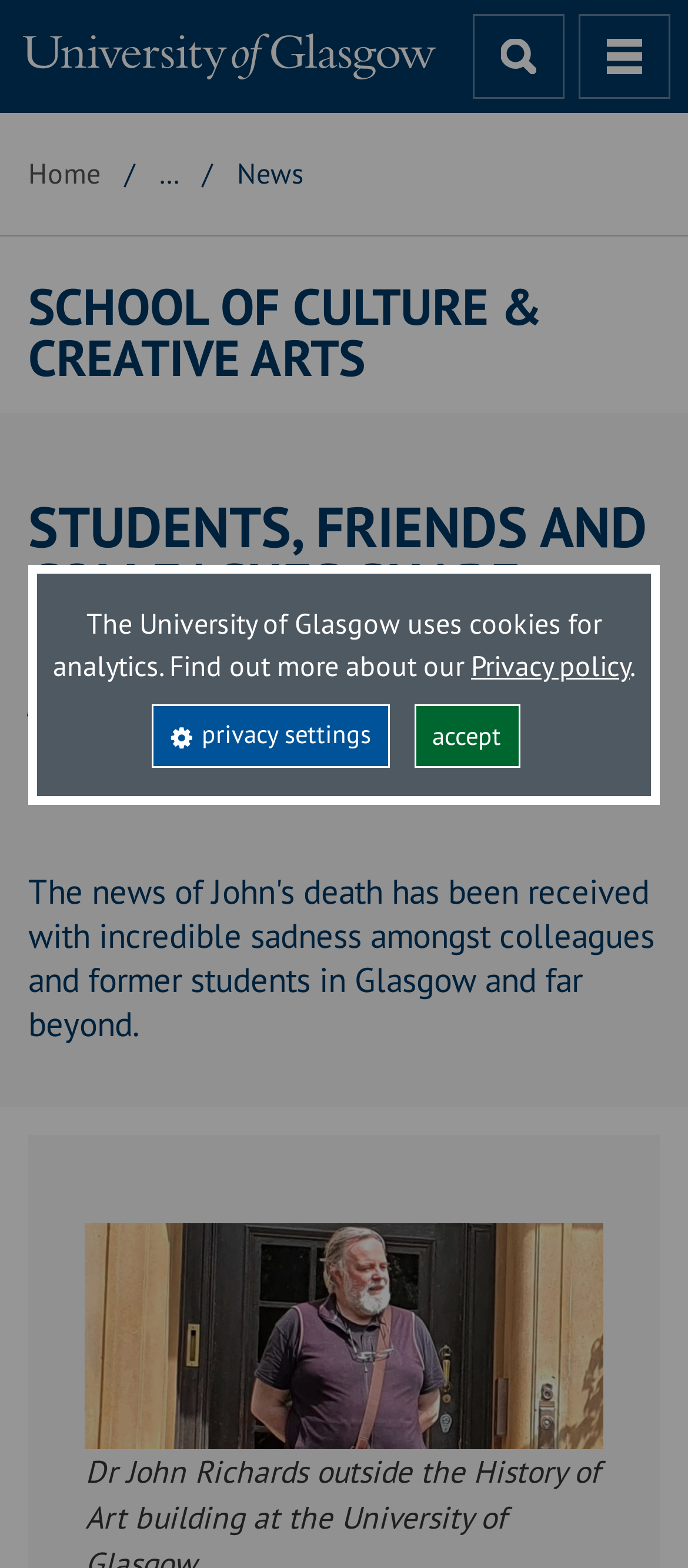Write a detailed summary of the webpage, including text, images, and layout.

The webpage is about the University of Glasgow's School of Culture & Creative Arts, specifically a news article titled "Students, friends and colleagues share their memories of Dr John Richards". 

At the top left corner, there is a small University of Glasgow logo, accompanied by a link to the university's homepage. Next to it, there is a navigation bar with breadcrumbs, showing the path from the home page to the current news article. 

Below the navigation bar, there is a prominent heading that reads "SCHOOL OF CULTURE & CREATIVE ARTS", which is also a link. 

The main content of the webpage is a news article, with a heading that summarizes the content: "STUDENTS, FRIENDS AND COLLEAGUES SHARE THEIR MEMORIES OF DR JOHN RICHARDS". The article is dated "17 February 2023". 

The article features a portrait of the late Dr John Richards, placed below the article's heading and date. The image is positioned near the top center of the page, taking up a significant portion of the screen.

At the top right corner, there are three buttons: "open search", "open menu", and a cookie consent notification with links to the privacy policy and buttons to adjust privacy settings.